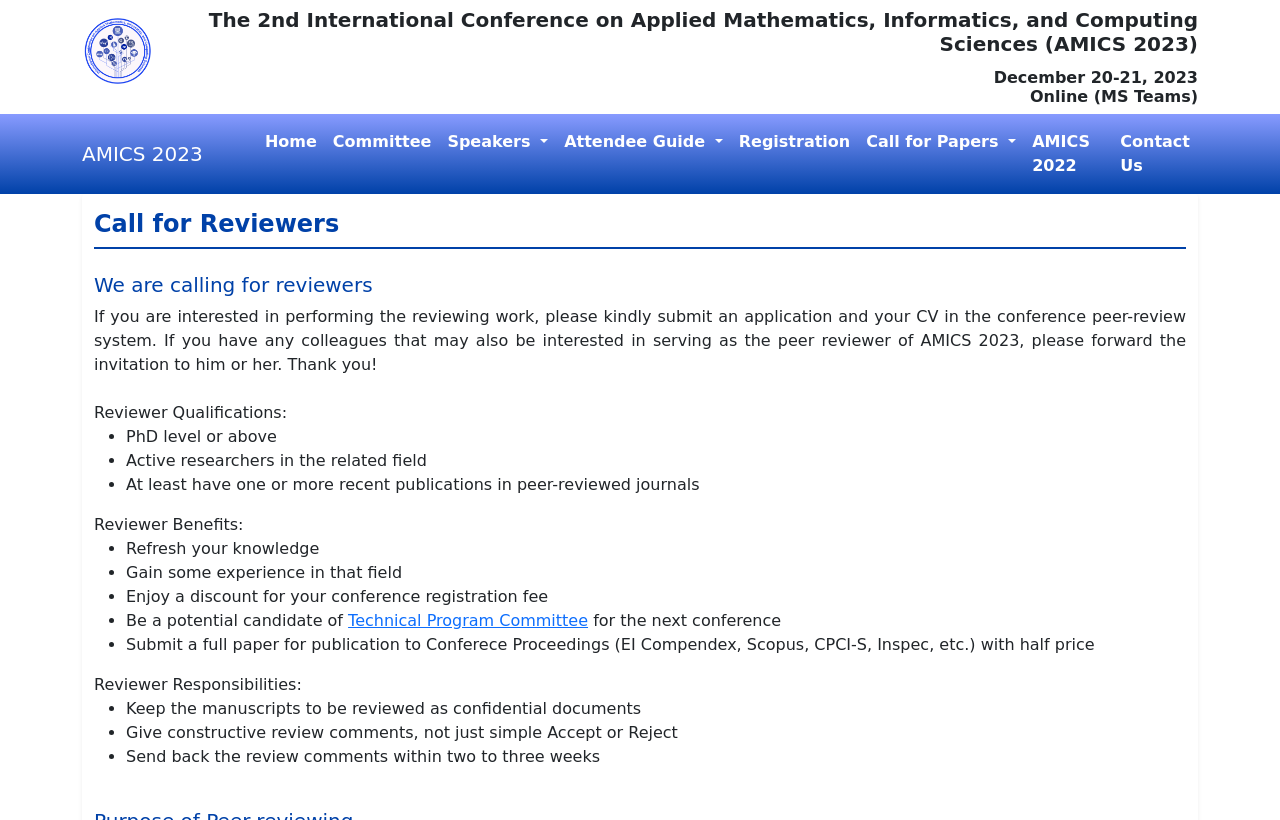Predict the bounding box coordinates for the UI element described as: "Committee". The coordinates should be four float numbers between 0 and 1, presented as [left, top, right, bottom].

[0.254, 0.149, 0.343, 0.198]